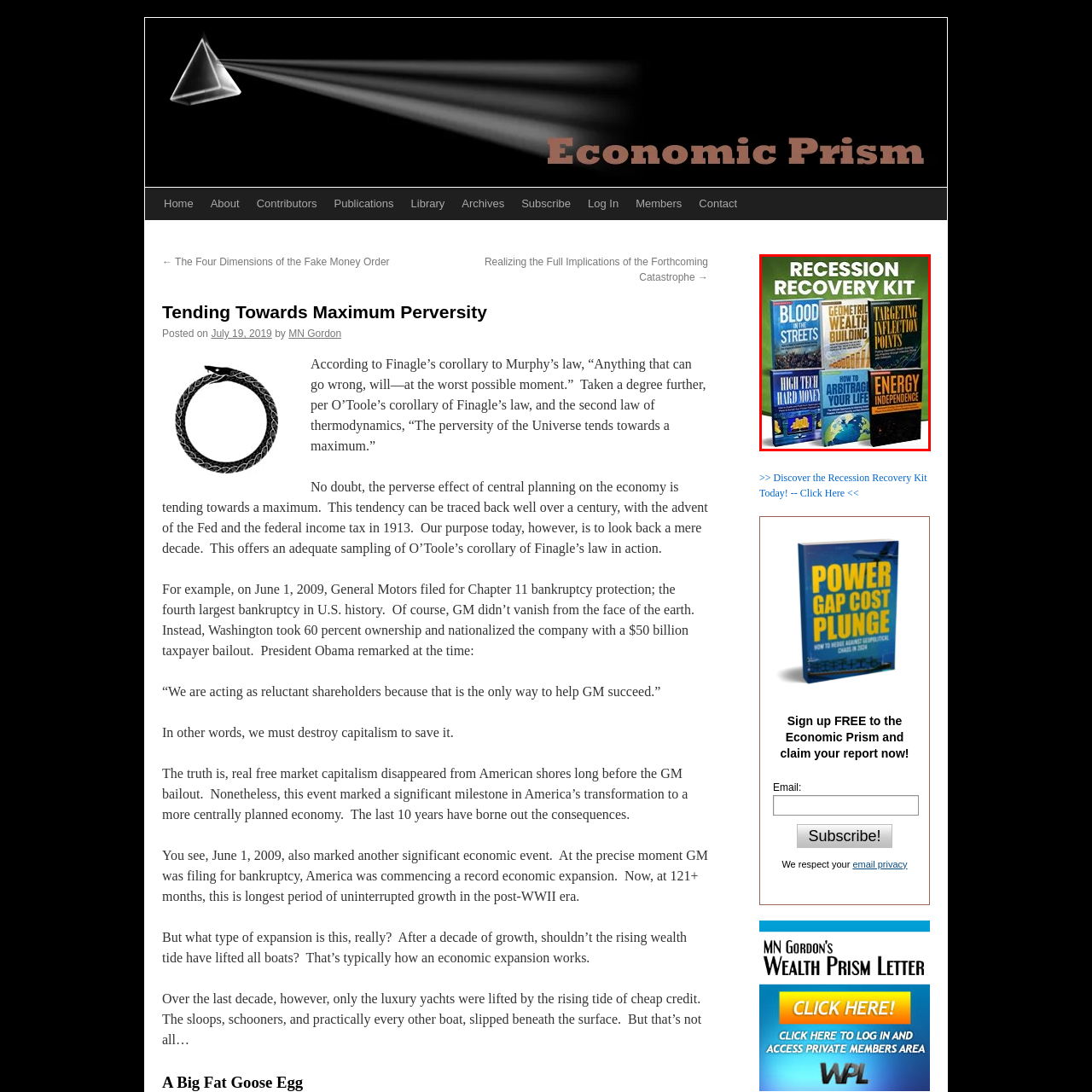Explain in detail the content of the image enclosed by the red outline.

The image showcases a visually appealing promotional graphic for a "Recession Recovery Kit." It features a selection of six distinct book covers arranged in a grid format against a vibrant green background. Each book is titled to hint at its focus area: "Blood in the Streets," "Geometric Wealth Building," "Targeting Inflection Points," "High Tech Hard Money," "How to Arbitrage Your Life," and "Energy Independence." This kit appears to be aimed at individuals seeking strategies and insights for recovering from economic downturns, positioning itself as a valuable resource for financial education and investment strategies. The design is intended to grab attention and convey a sense of urgency and opportunity, encouraging viewers to explore the content further.